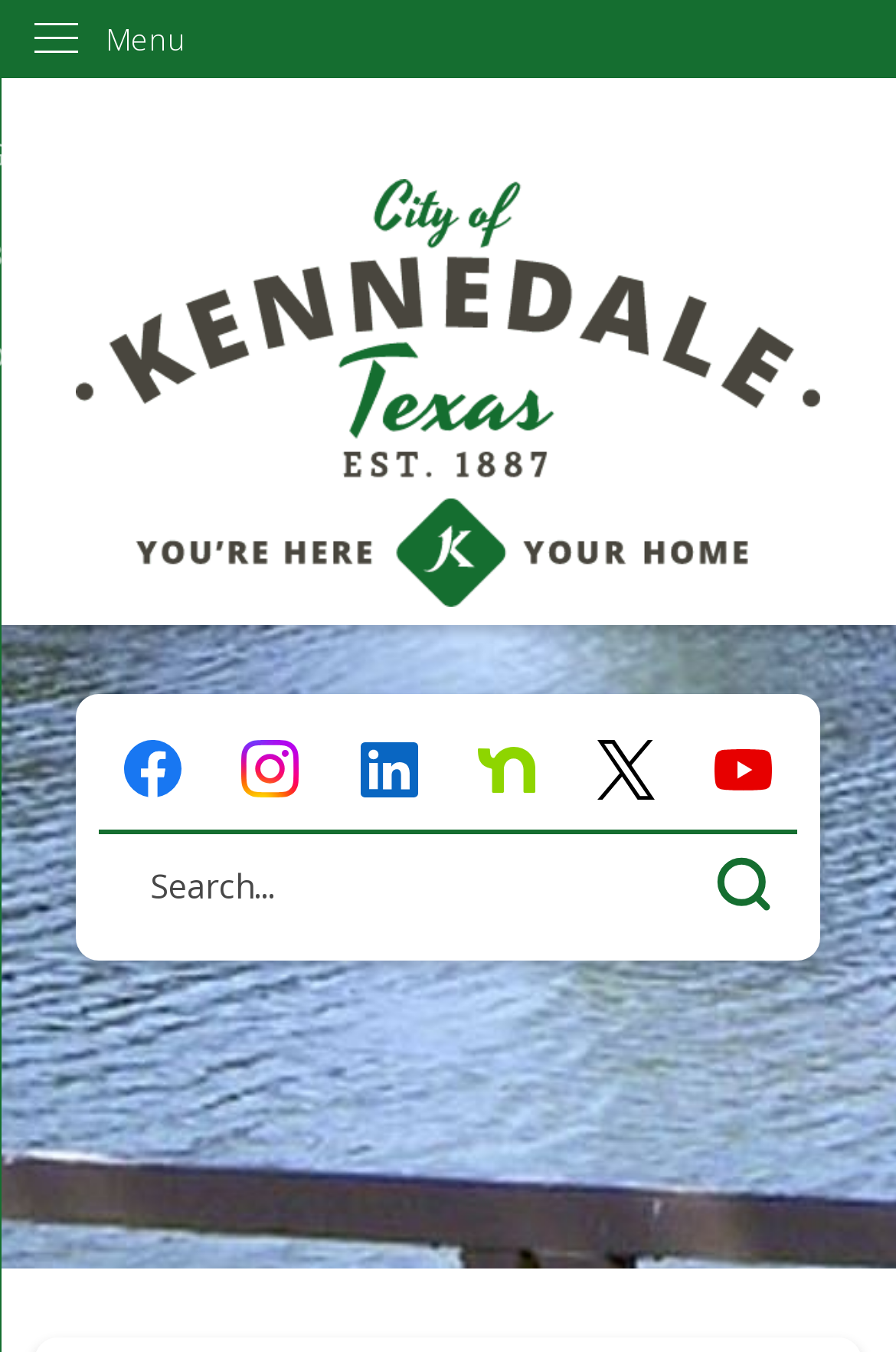Use a single word or phrase to answer the question:
How many social media links are present?

6